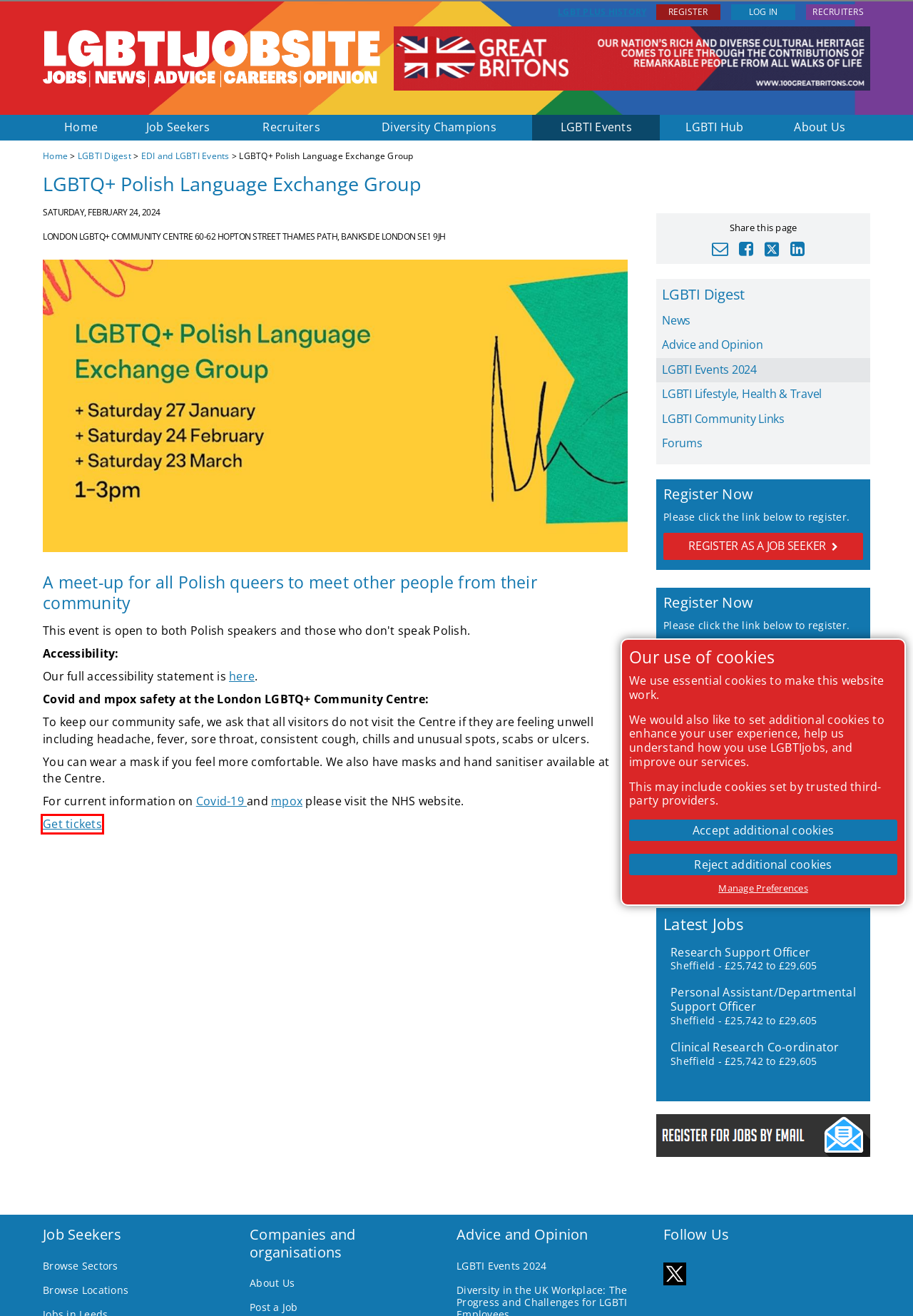Look at the screenshot of a webpage where a red rectangle bounding box is present. Choose the webpage description that best describes the new webpage after clicking the element inside the red bounding box. Here are the candidates:
A. HotLizard.net - Recruitment Websites | Job boards - HotLizard
B. Diversity and Innovation: How LGBTI Inclusivity Benefits Businesses - LGBTIjobs
C. LGBTQ+ Polish Language Meetup Tickets, Multiple Dates | Eventbrite
D. LGBTI Recruiters - A - LGBTIjobs
E. London Jobs - LGBTIjobs
F. Accessibility at the Centre - London LGBTQ Community Centre
G. - LGBT+ History Month
H. Home - JobBoard.com

C